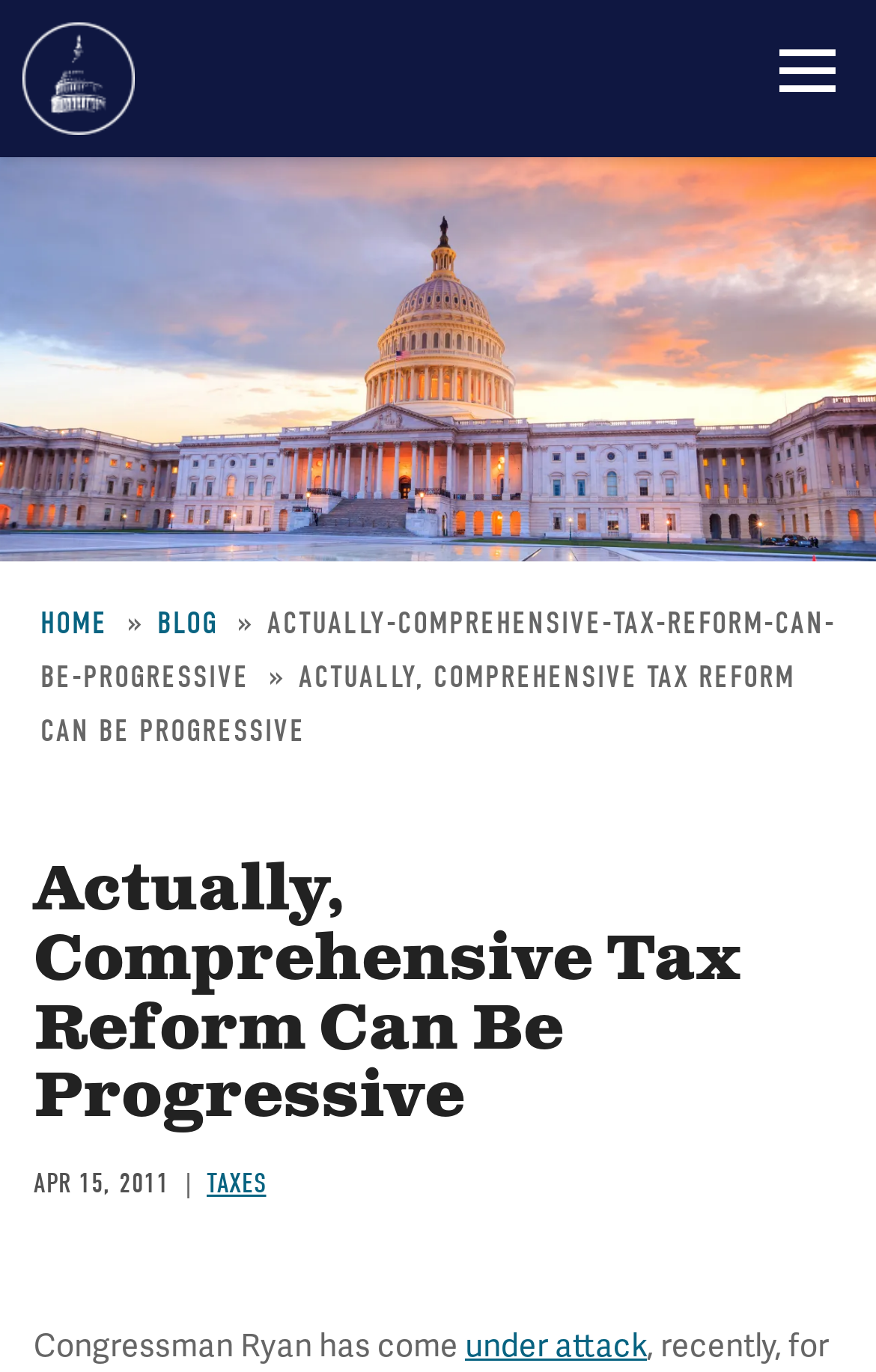Predict the bounding box for the UI component with the following description: "Blog".

[0.179, 0.44, 0.249, 0.468]